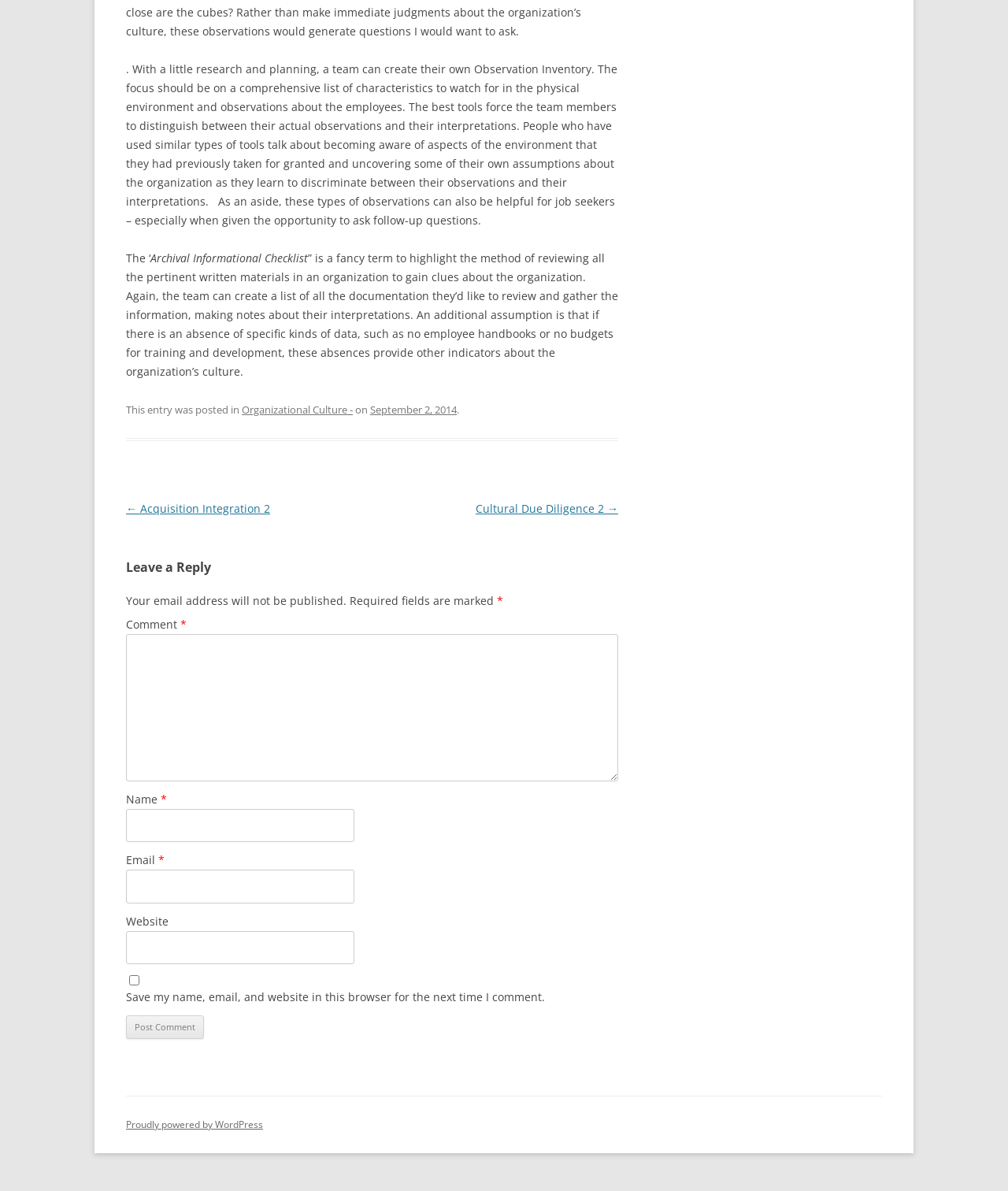What is the name of the platform powering the website?
Kindly offer a comprehensive and detailed response to the question.

I found the answer by reading the text content at the bottom of the webpage, specifically the sentence 'Proudly powered by WordPress' which indicates the platform used to power the website.